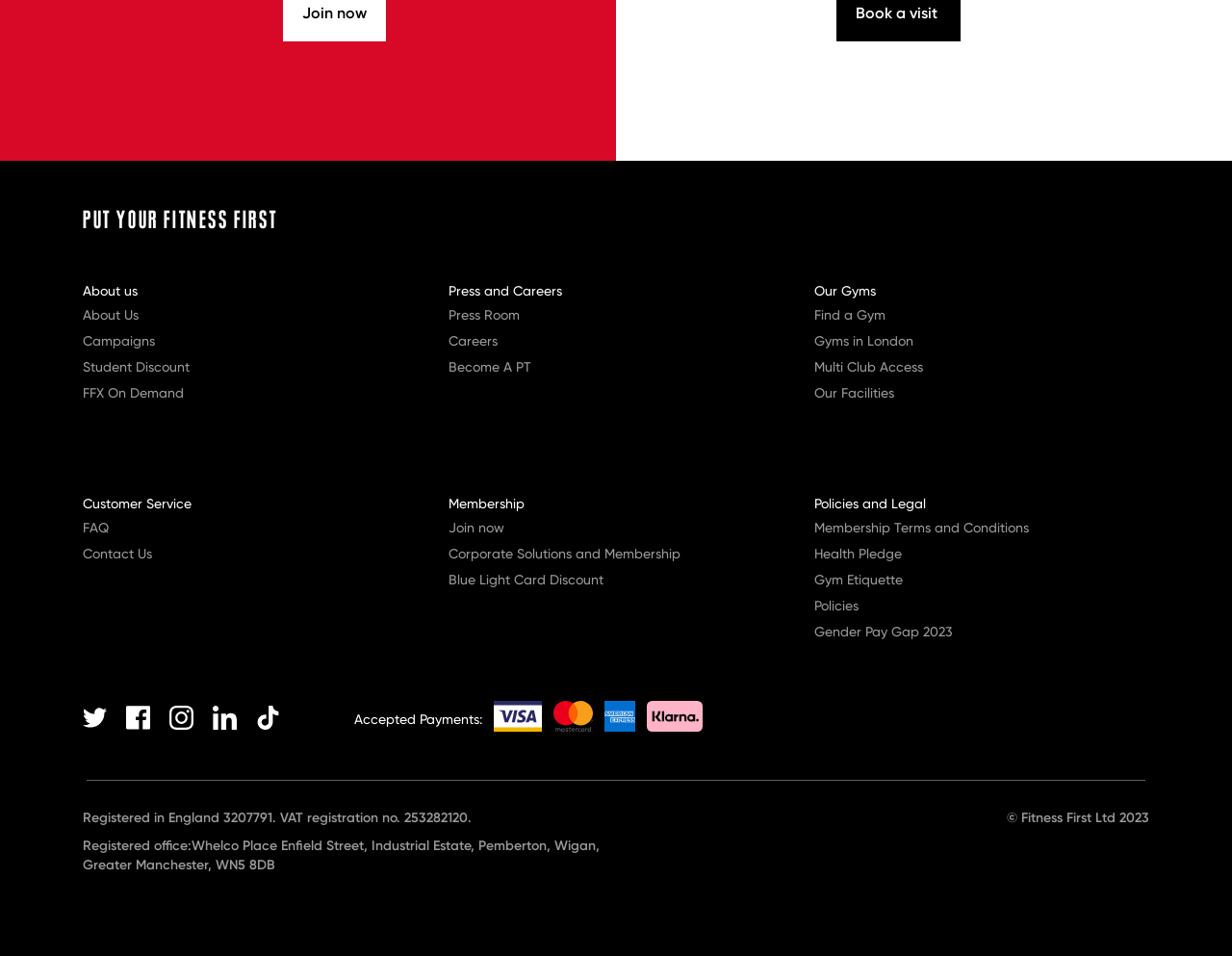Please provide a comprehensive response to the question below by analyzing the image: 
What is the last link in the 'Our Gyms' section?

The last link in the 'Our Gyms' section is 'Our Facilities' which is located at [0.661, 0.401, 0.726, 0.419] and has a UI element type of link.